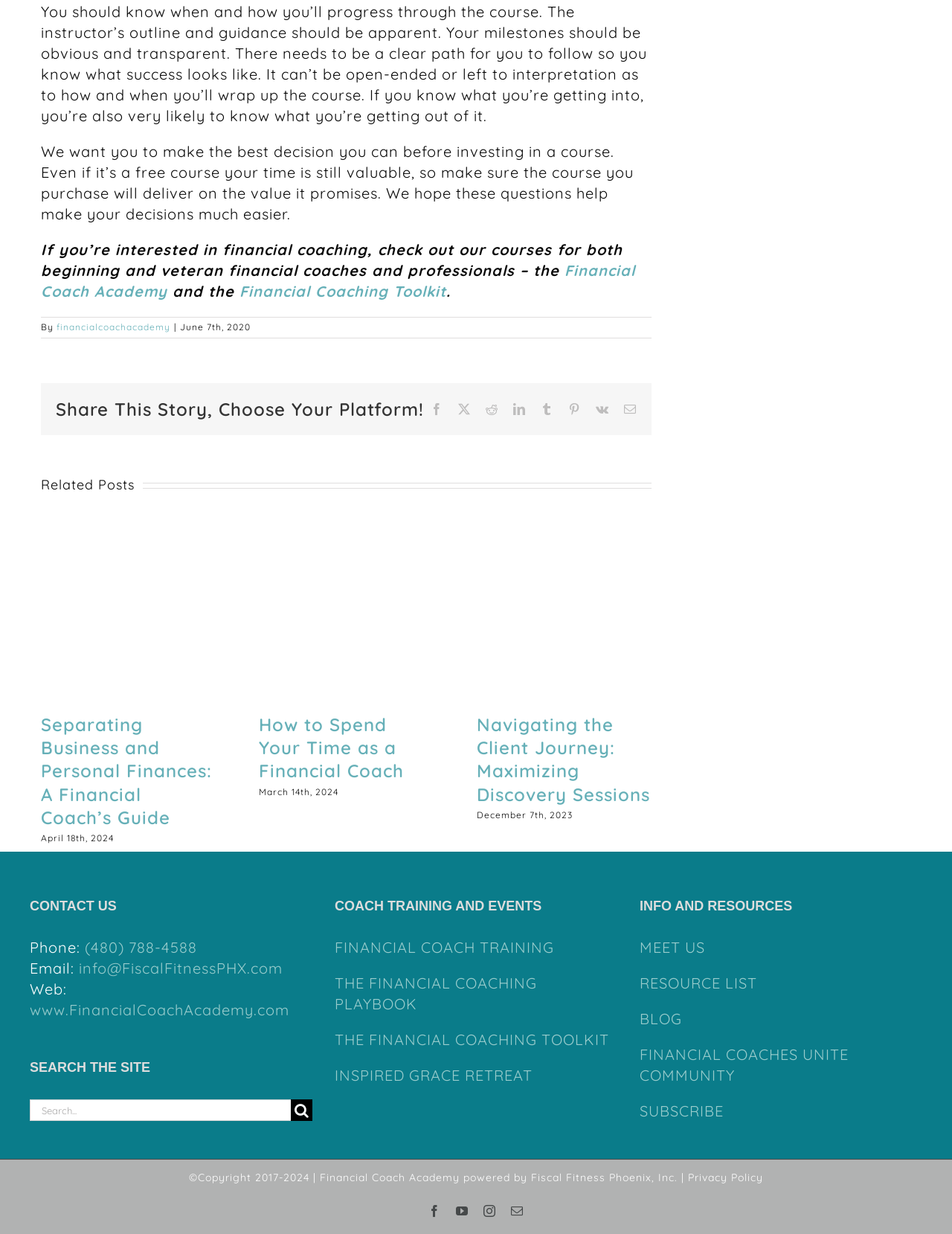Can you find the bounding box coordinates for the UI element given this description: "aria-label="Search" value="""? Provide the coordinates as four float numbers between 0 and 1: [left, top, right, bottom].

[0.305, 0.891, 0.328, 0.908]